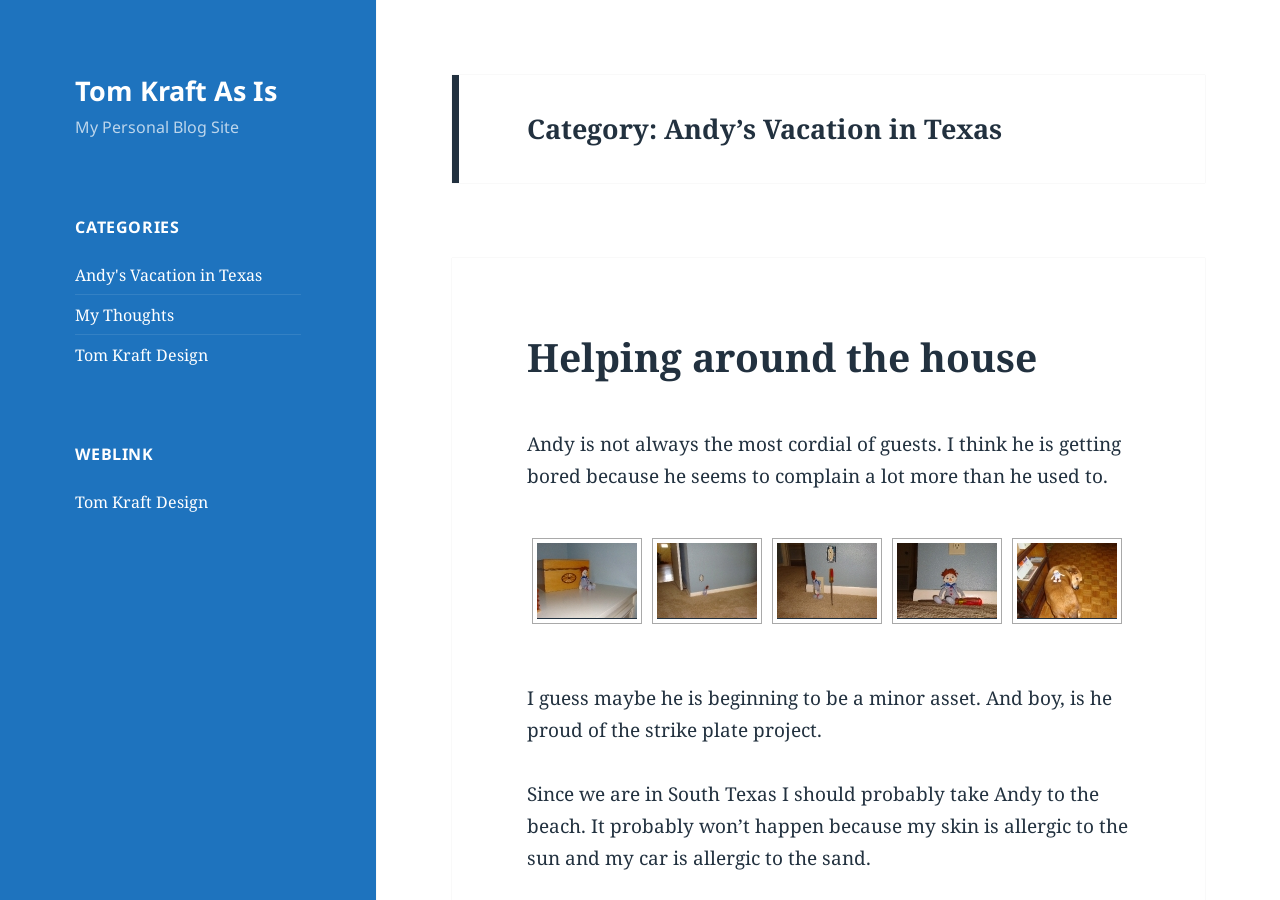Generate a thorough explanation of the webpage's elements.

This webpage is a personal blog site, titled "Andy's Vacation in Texas – Tom Kraft As Is". At the top, there is a link to "Tom Kraft As Is" and a static text "My Personal Blog Site". Below this, there is a section with a heading "CATEGORIES" that contains three links: "Andy's Vacation in Texas", "My Thoughts", and "Tom Kraft Design". 

To the right of the categories section, there is a heading "WEBLINK" with a link to "Tom Kraft Design". 

The main content of the page is a blog post titled "Category: Andy's Vacation in Texas". The post has a heading "Helping around the house" and a paragraph of text describing Andy's behavior as a guest. Below this, there are five links to images: "Andys nook 02", "Looking at the broken strike plate", "Got the parts and tools", "Successful job done", and "Back to Rory surfing". Each image link is accompanied by an image with the same name. 

Following the images, there are two paragraphs of text. The first paragraph describes Andy's contribution to a project, and the second paragraph mentions the idea of taking Andy to the beach in South Texas.